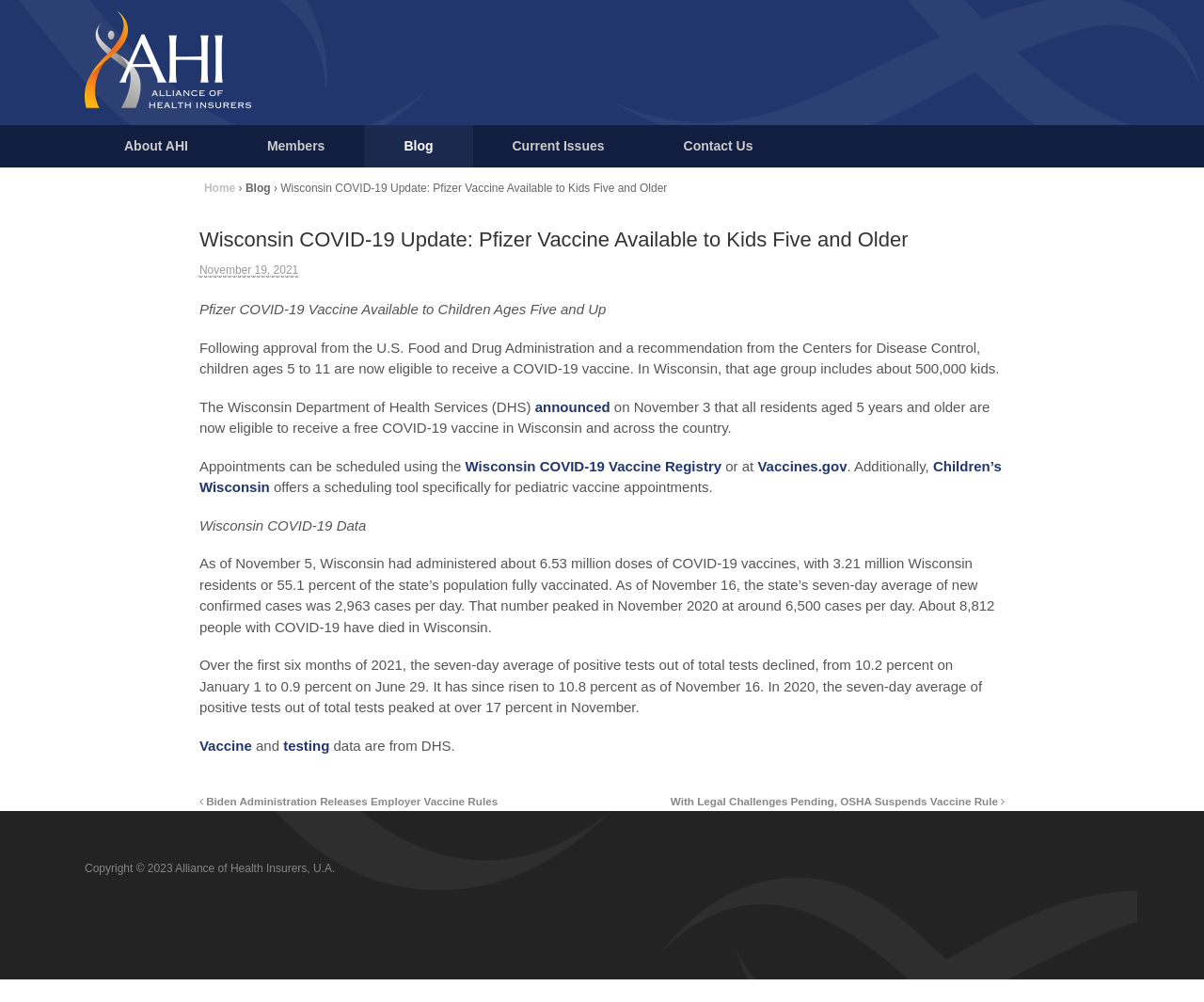Please find the bounding box coordinates of the element that you should click to achieve the following instruction: "Visit the 'Wisconsin COVID-19 Vaccine Registry'". The coordinates should be presented as four float numbers between 0 and 1: [left, top, right, bottom].

[0.386, 0.457, 0.599, 0.473]